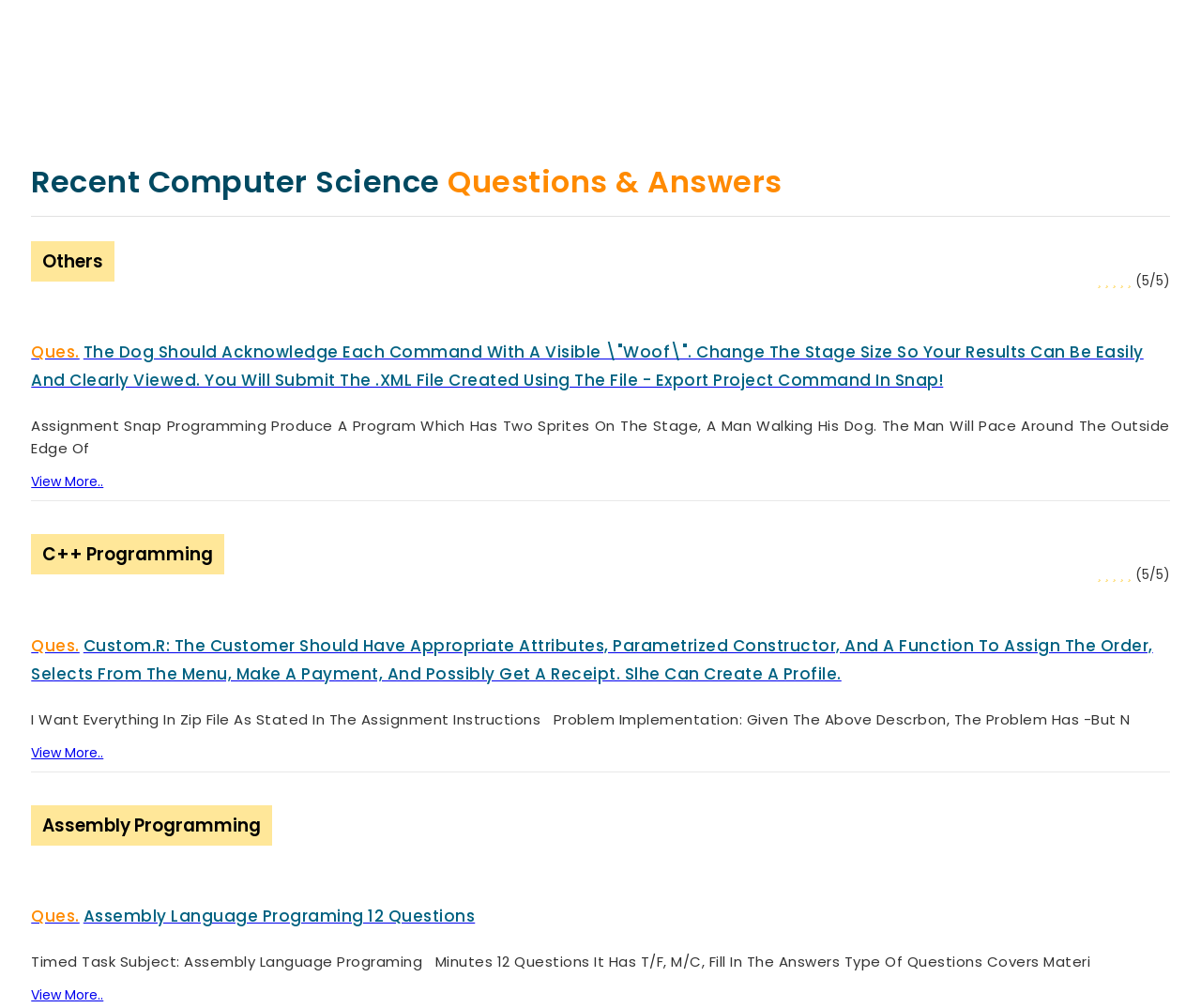Using the information shown in the image, answer the question with as much detail as possible: What is the rating of the service based on reviews?

The link 'Reviews 4.9/5' at the top of the webpage indicates that the service has a rating of 4.9 out of 5 based on customer reviews.